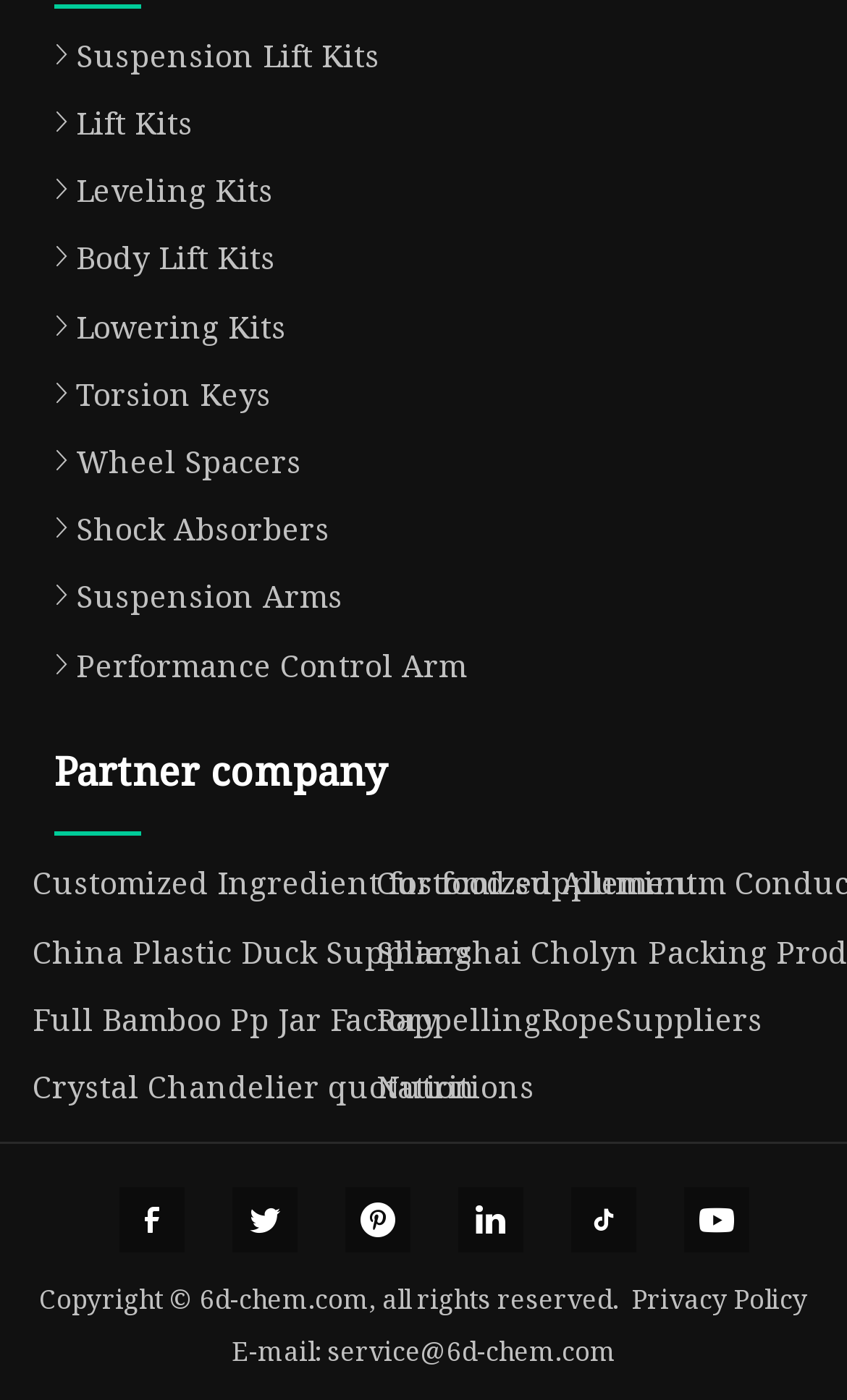Please specify the bounding box coordinates in the format (top-left x, top-left y, bottom-right x, bottom-right y), with values ranging from 0 to 1. Identify the bounding box for the UI component described as follows: China Plastic Duck Suppliers

[0.038, 0.664, 0.559, 0.694]